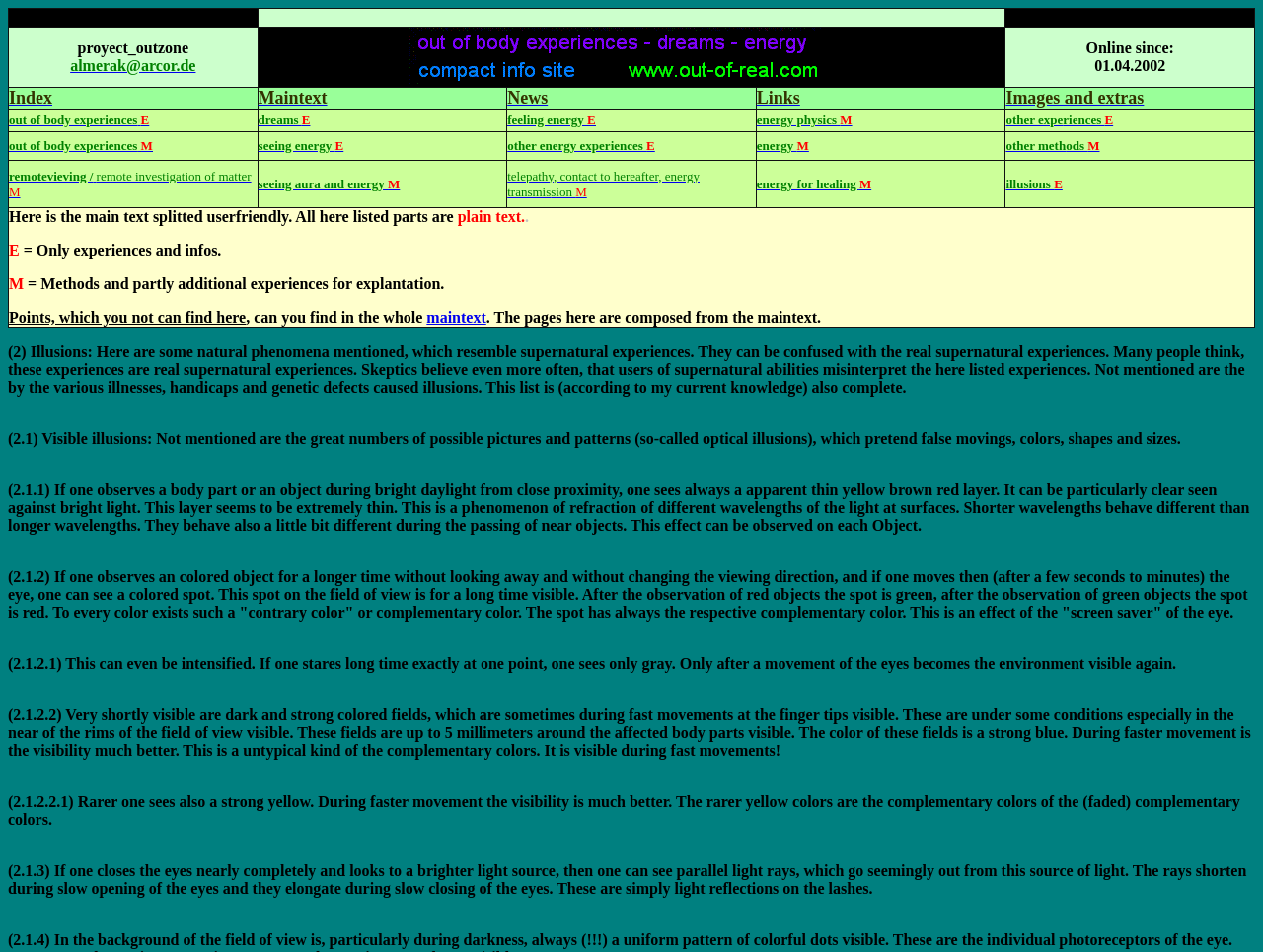Determine the bounding box for the described UI element: "Cisco Blogs".

None